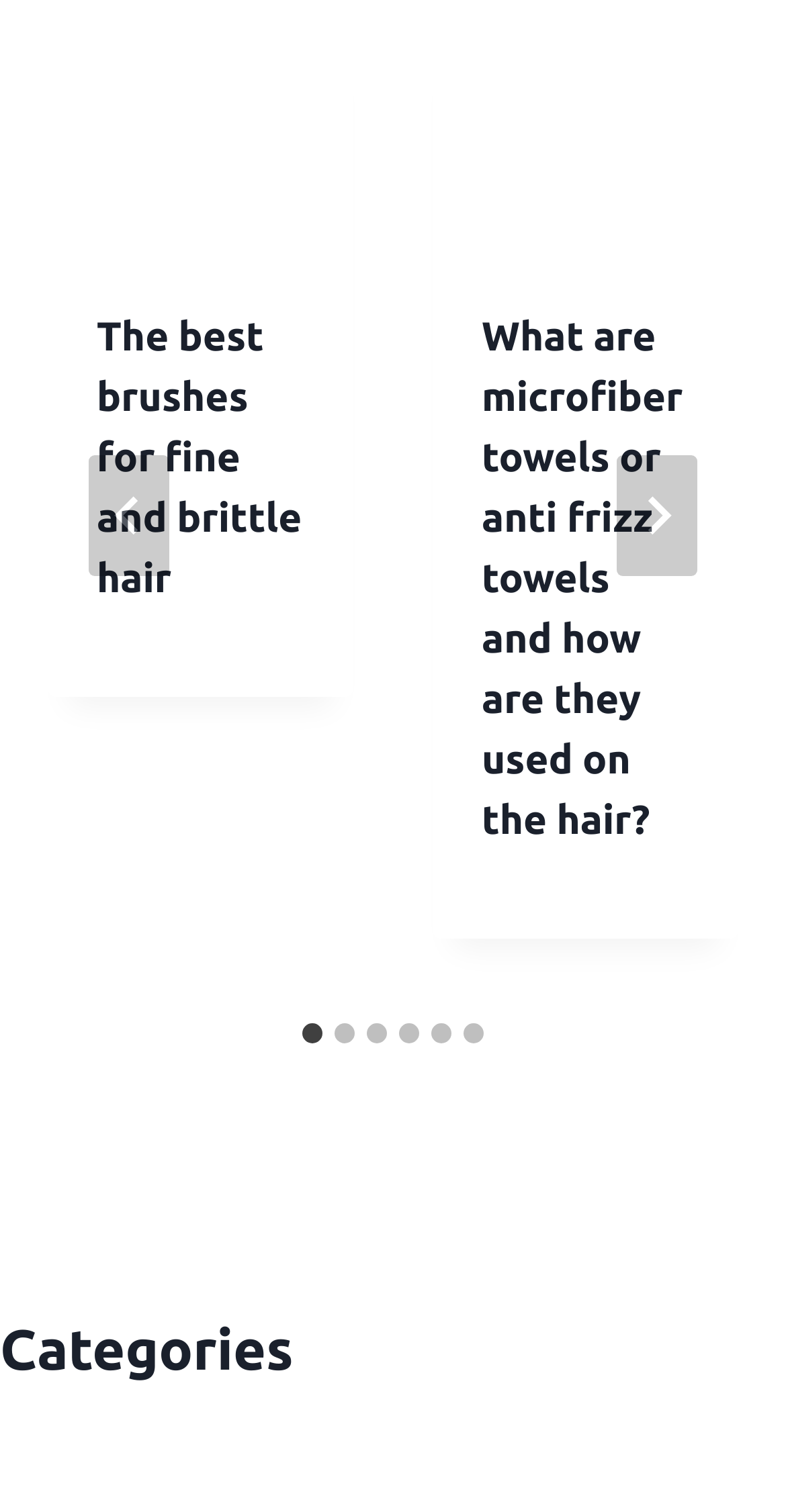Determine the bounding box coordinates of the element that should be clicked to execute the following command: "Select the second slide".

[0.426, 0.677, 0.451, 0.69]